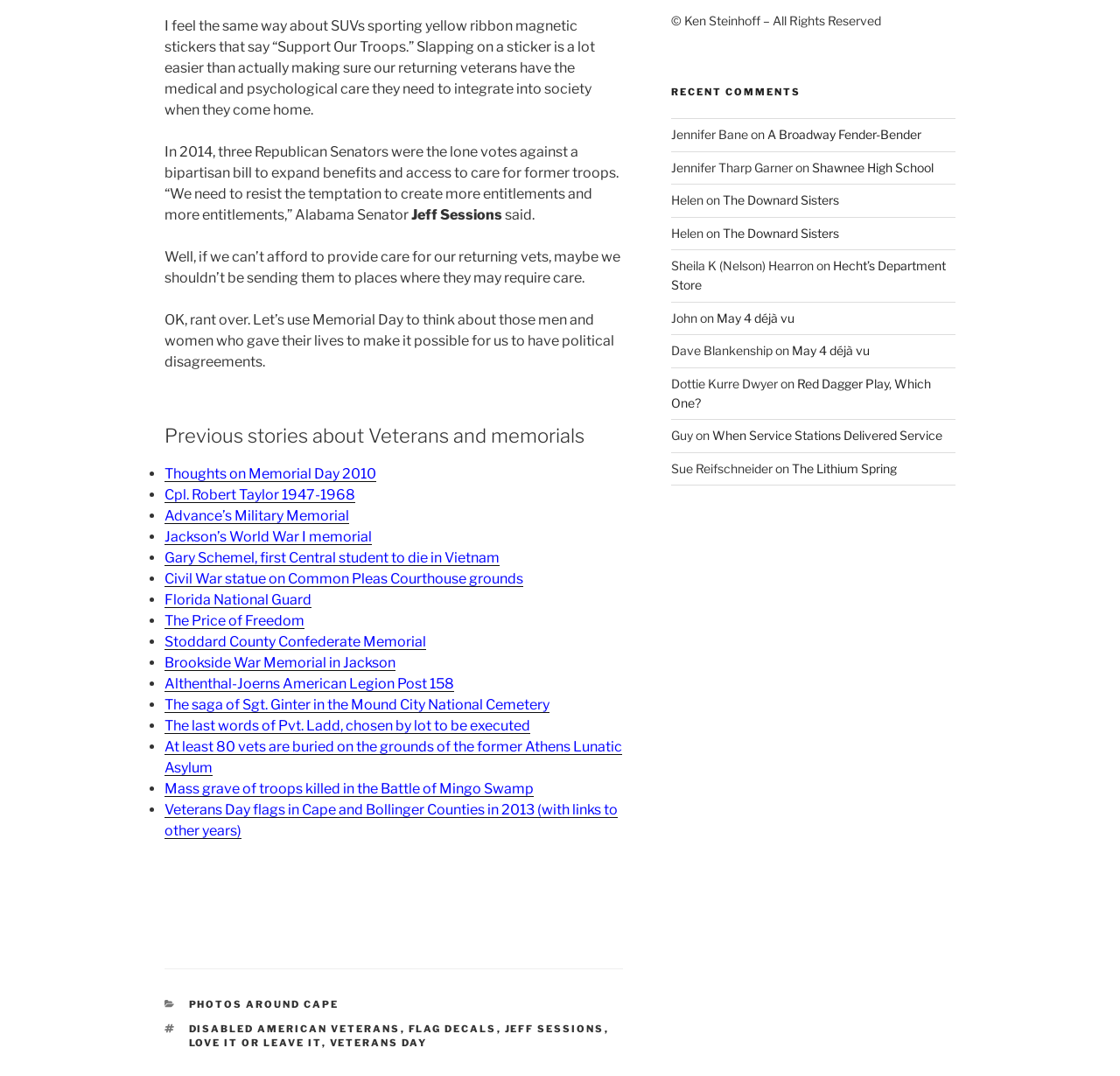What is the topic of the article?
Provide an in-depth and detailed answer to the question.

The topic of the article can be inferred from the content of the StaticText elements, which mention Memorial Day and veterans. The article appears to be a personal reflection on the meaning of Memorial Day and the importance of supporting veterans.